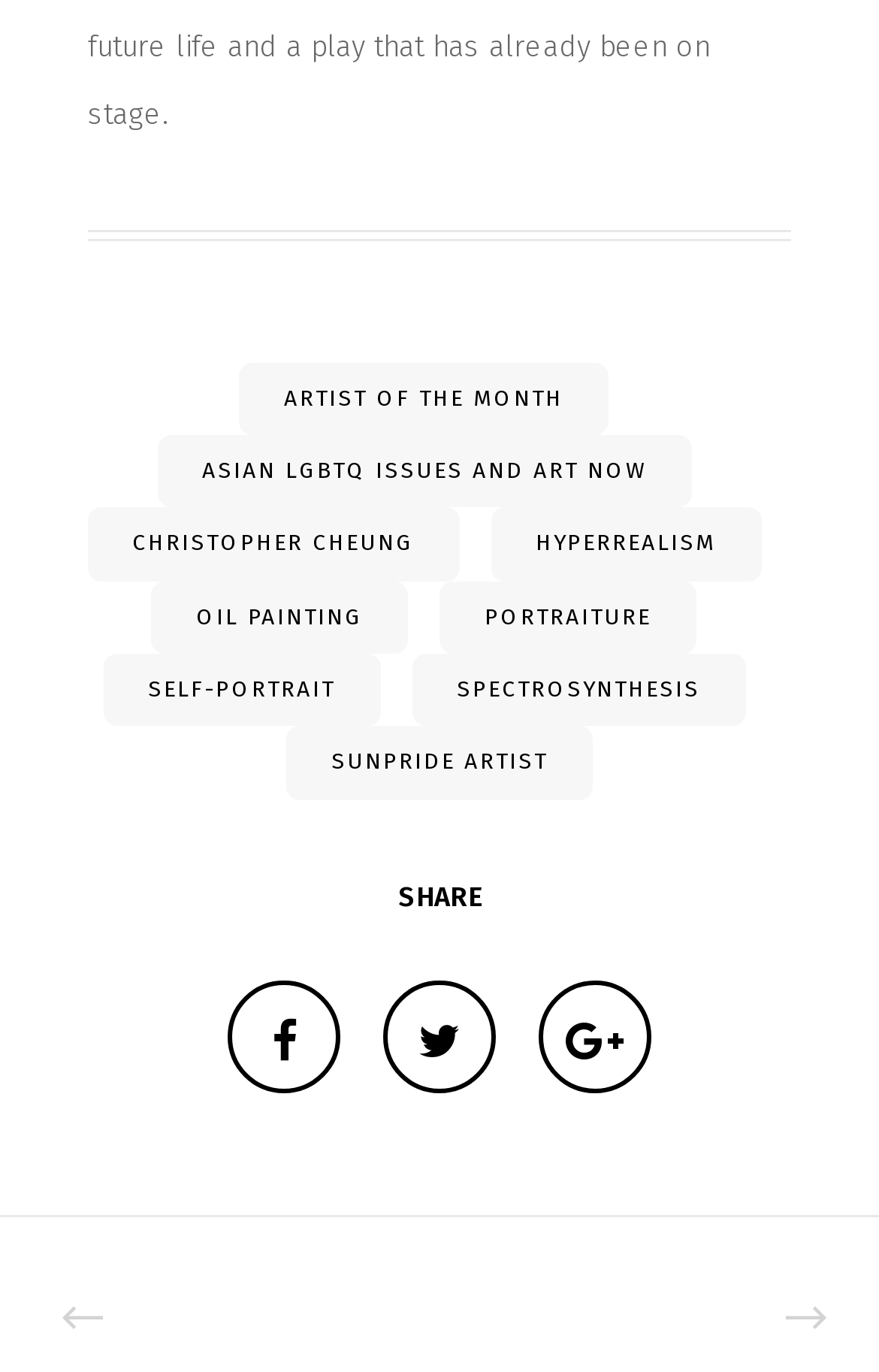Please examine the image and provide a detailed answer to the question: What type of art is Christopher Cheung associated with?

The link 'CHRISTOPHER CHEUNG' is positioned near the link 'ASIAN LGBTQ ISSUES AND ART NOW', suggesting that Christopher Cheung is an artist associated with this particular theme or style of art.